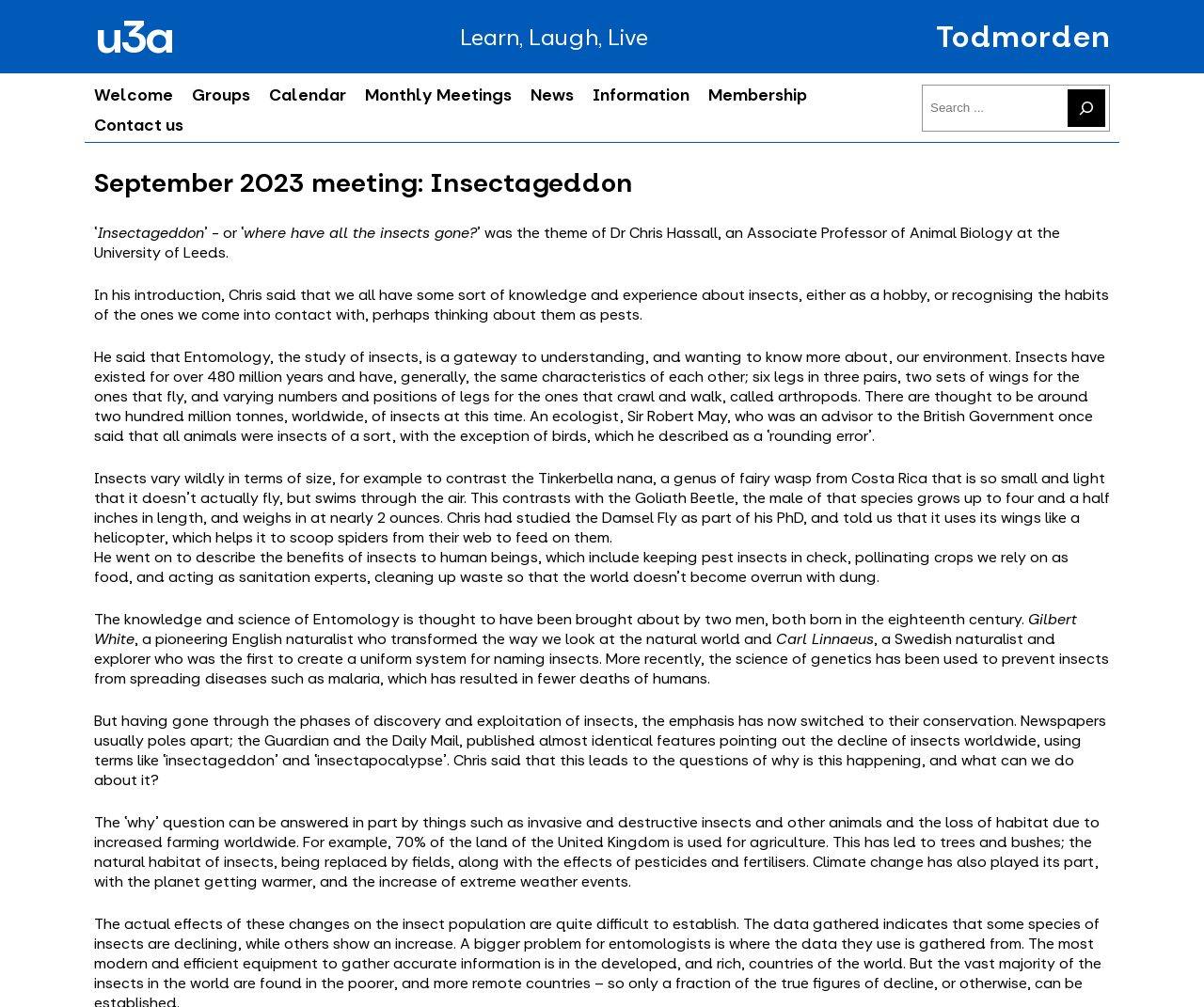Kindly determine the bounding box coordinates of the area that needs to be clicked to fulfill this instruction: "Read more about 'Monthly Meetings'".

[0.303, 0.084, 0.425, 0.105]